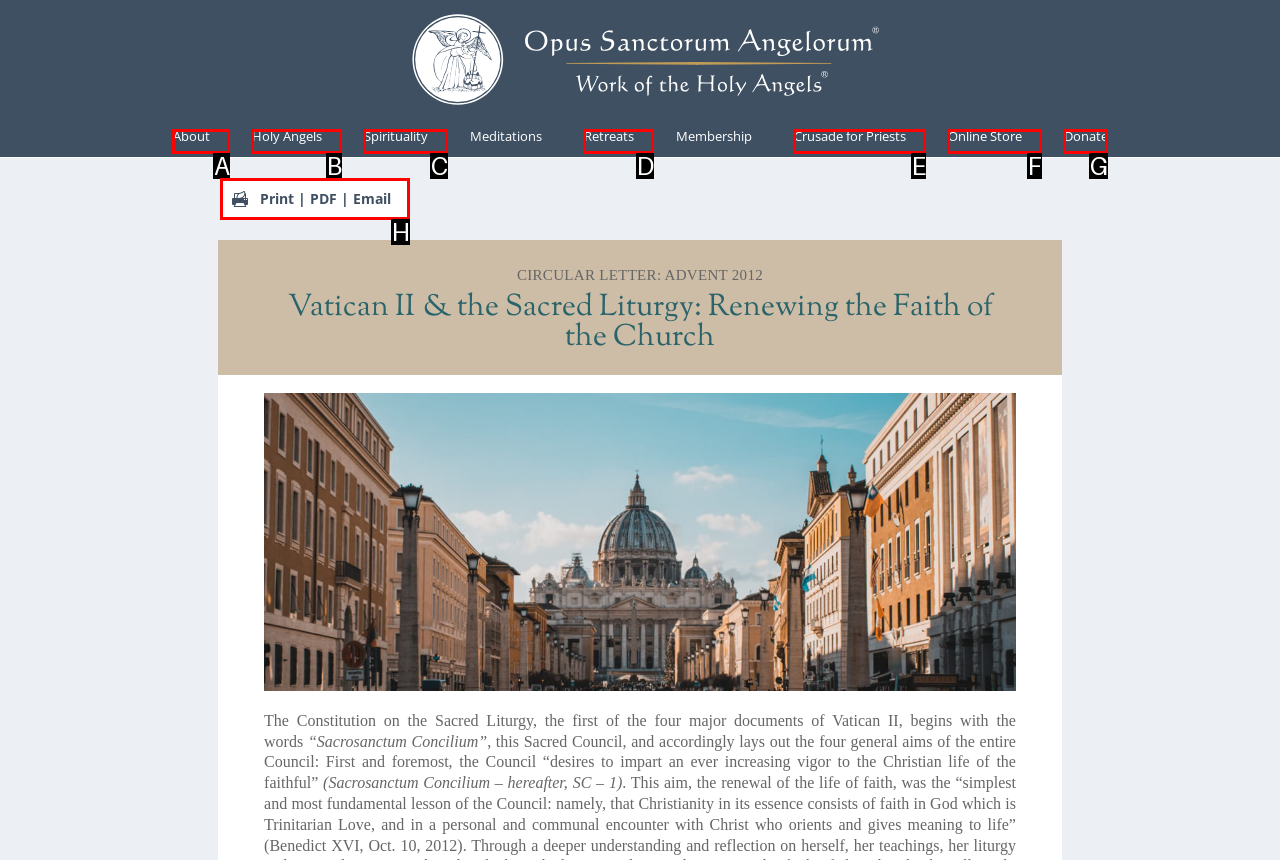Determine which HTML element should be clicked for this task: Click on the 'Print | PDF | Email' button
Provide the option's letter from the available choices.

H